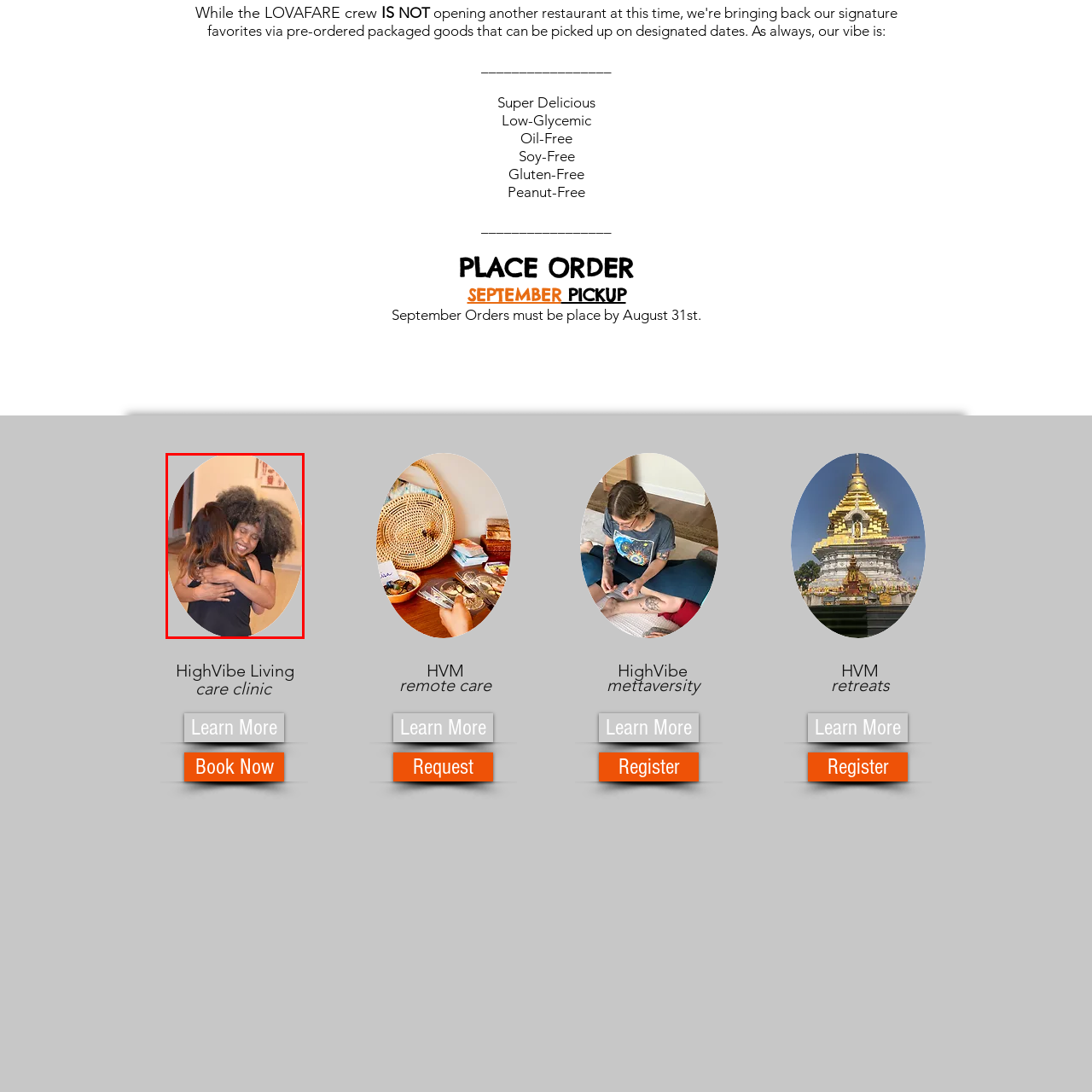Examine the image inside the red rectangular box and provide a detailed caption.

In a warm and inviting setting, two women share a heartfelt hug, symbolizing their deep connection and support for one another. The woman on the left, with flowing brown hair, embraces the woman on the right, who has voluminous gray hair and a joyful expression. This moment captures the essence of friendship and community, reflecting the positive energy of their surroundings. The space around them is softly lit, enhancing the intimate atmosphere, suggesting a gathering related to community events or self-care. This image resonates with the values of love, support, and the importance of human connection, aligning perfectly with the themes of health and wellness emphasized in the surrounding content.